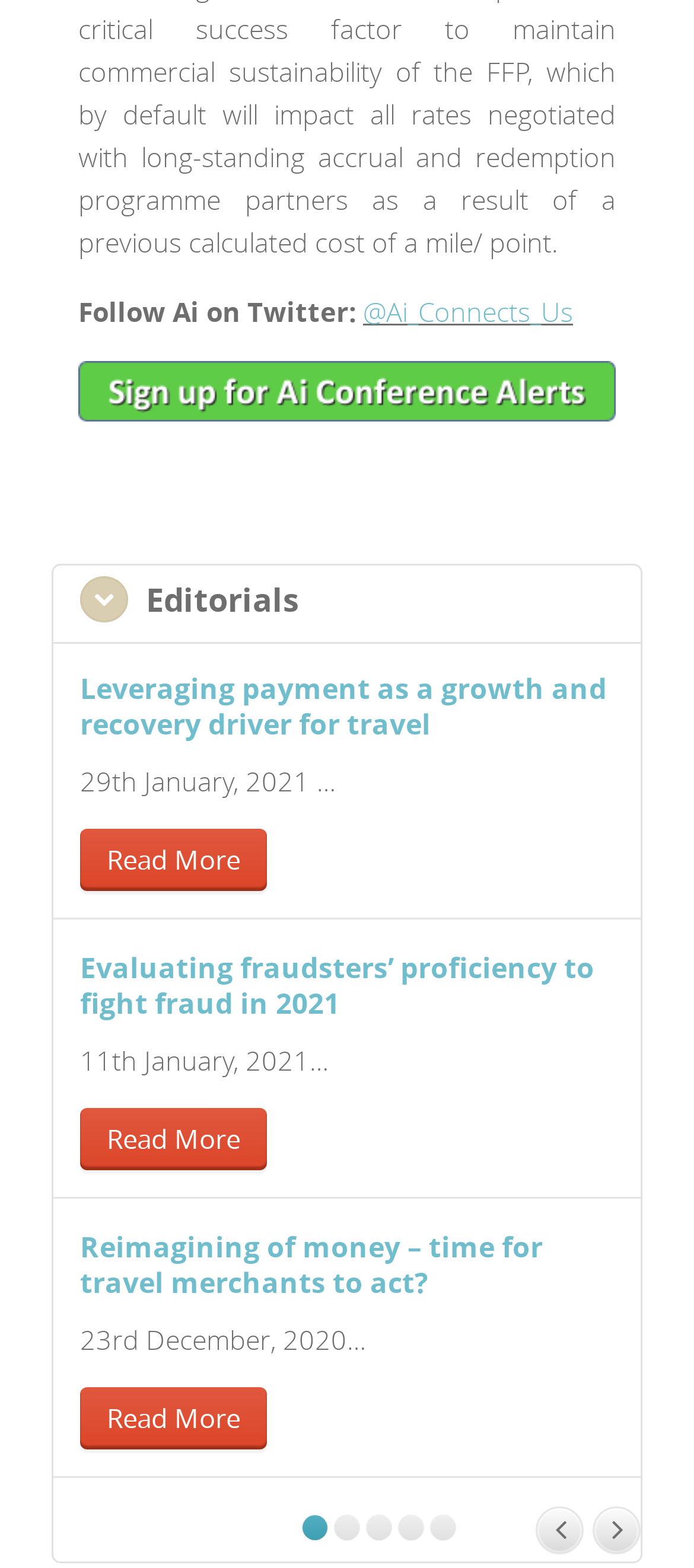How many articles are listed on this page?
Analyze the screenshot and provide a detailed answer to the question.

I counted the number of headings that seem to be article titles, and there are three of them: 'Leveraging payment as a growth and recovery driver for travel', 'Evaluating fraudsters’ proficiency to fight fraud in 2021', and 'Reimagining of money – time for travel merchants to act?'.